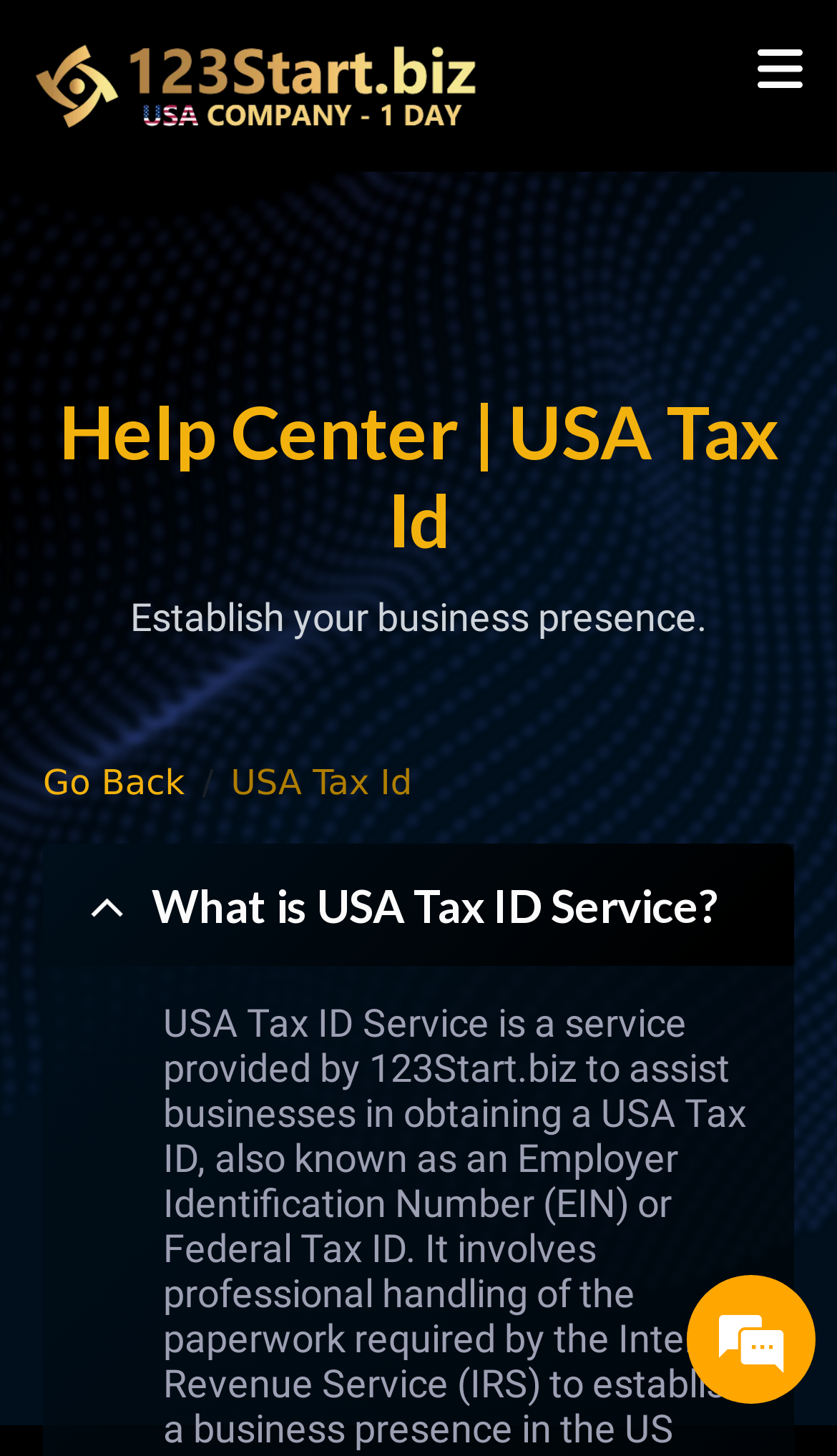Carefully observe the image and respond to the question with a detailed answer:
What is the main service offered by this website?

Based on the webpage content, I can see that the website is focused on providing a service related to USA Tax ID. The heading 'What is USA Tax ID Service?' and the static text 'USA Tax Id' suggest that this is the main service offered by the website.